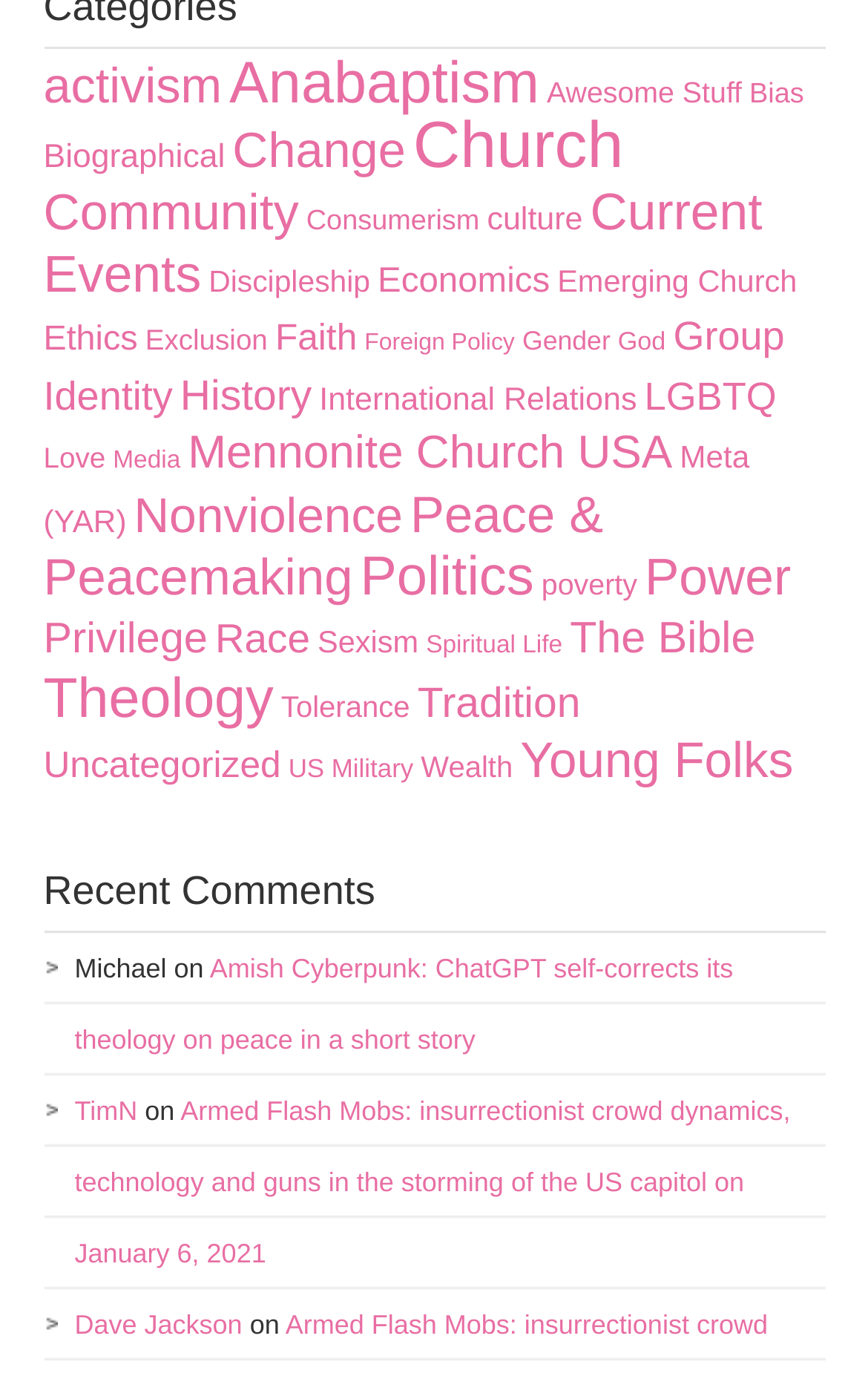Pinpoint the bounding box coordinates of the clickable element needed to complete the instruction: "Click on the link 'activism'". The coordinates should be provided as four float numbers between 0 and 1: [left, top, right, bottom].

[0.05, 0.043, 0.256, 0.083]